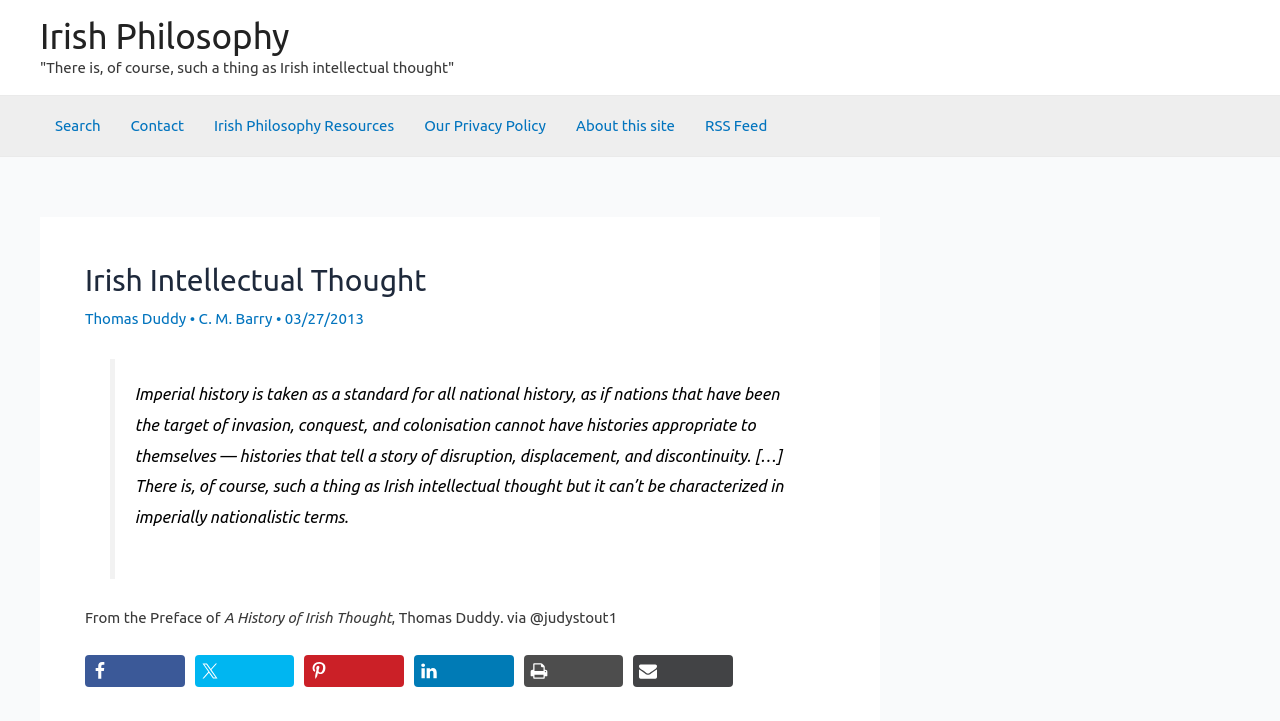What is the title of the book mentioned?
Please provide an in-depth and detailed response to the question.

I found the answer by looking at the section below the blockquote, where there is a mention of a book. The title of the book is 'A History of Irish Thought', which is written by Thomas Duddy.